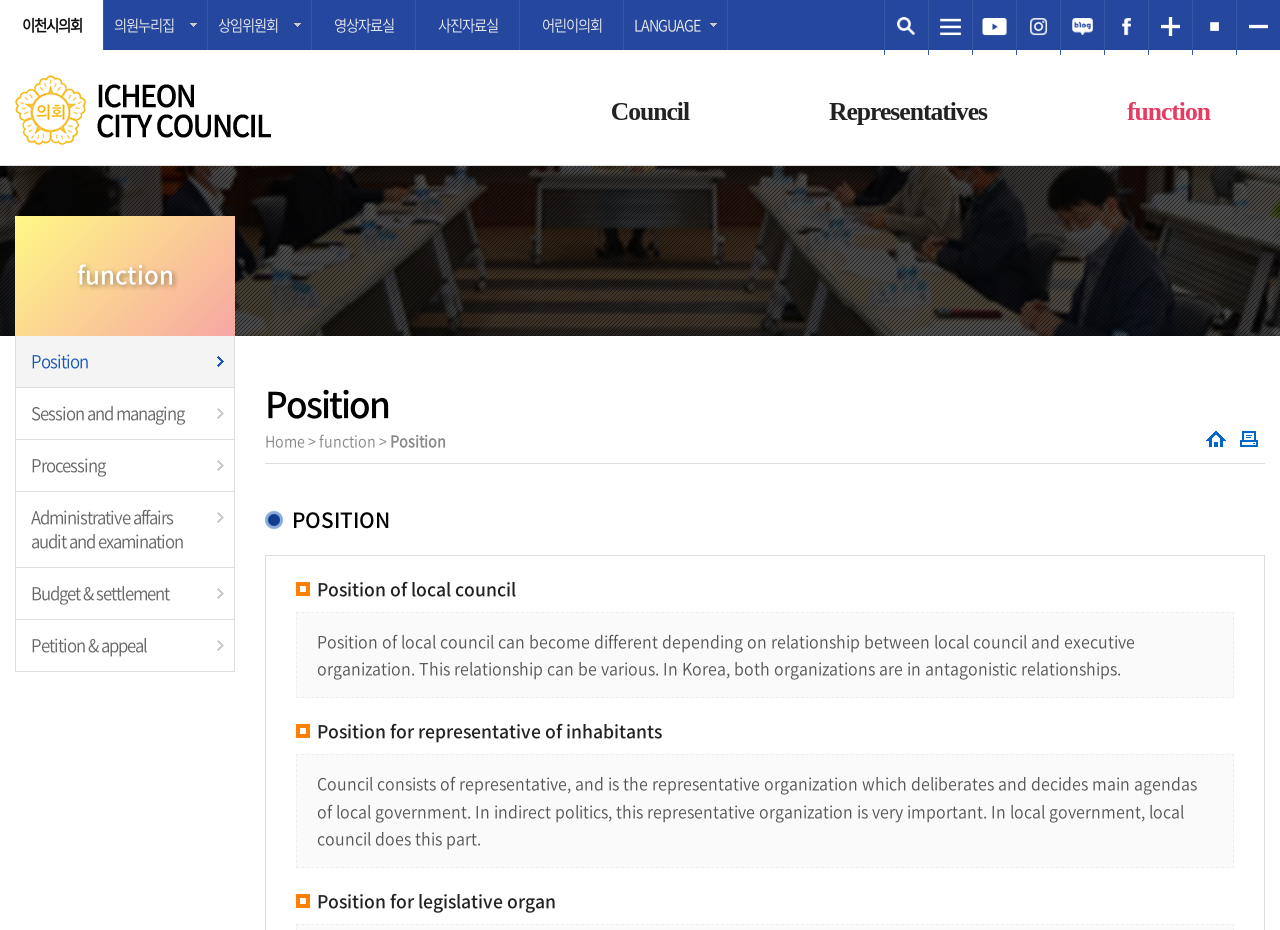Using the information in the image, could you please answer the following question in detail:
What is the position of the local council in indirect politics?

The position of the local council in indirect politics can be inferred from the StaticText element with the text 'In indirect politics, this representative organization is very important.' at coordinates [0.248, 0.829, 0.935, 0.914].